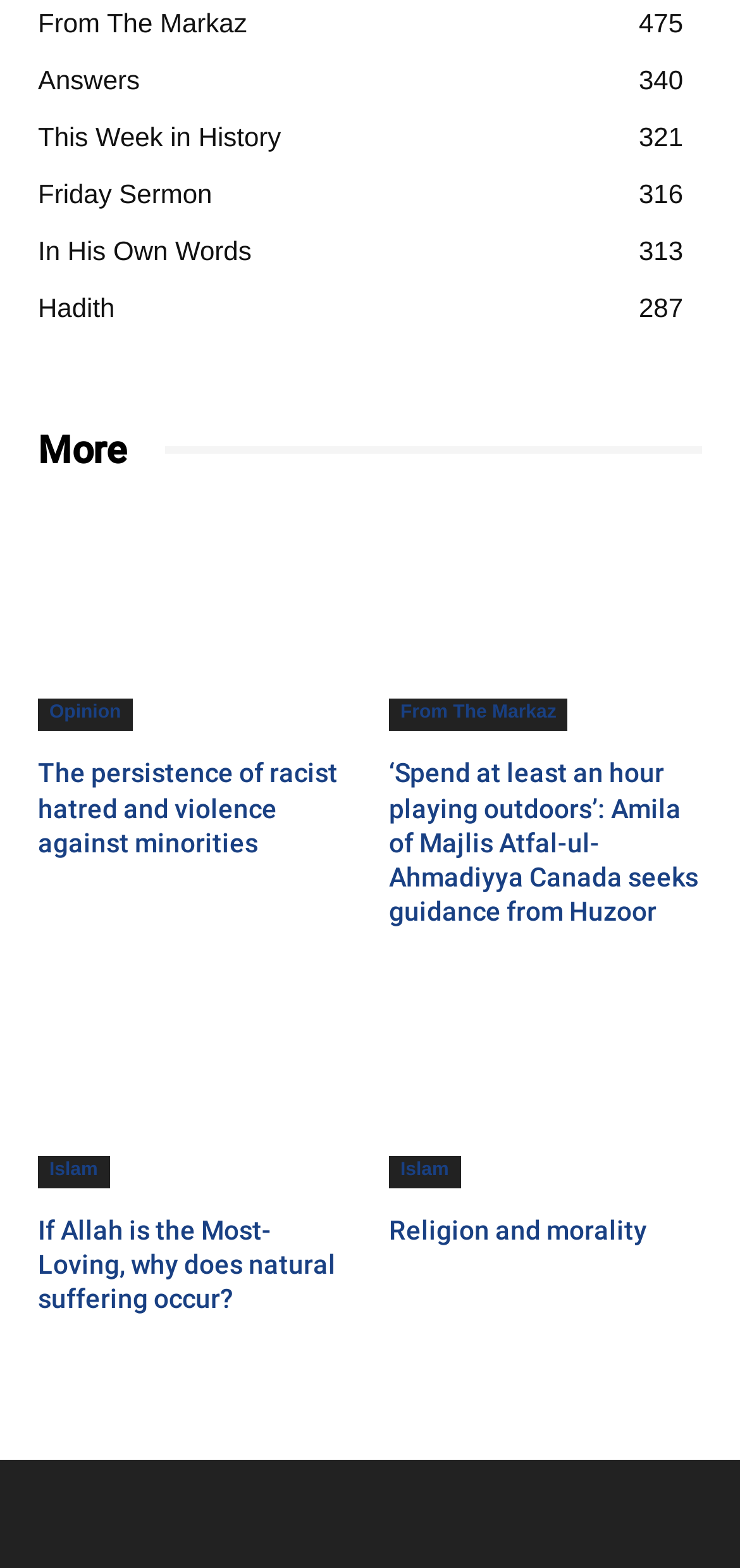Can you show the bounding box coordinates of the region to click on to complete the task described in the instruction: "Click on 'From The Markaz'"?

[0.051, 0.005, 0.334, 0.024]